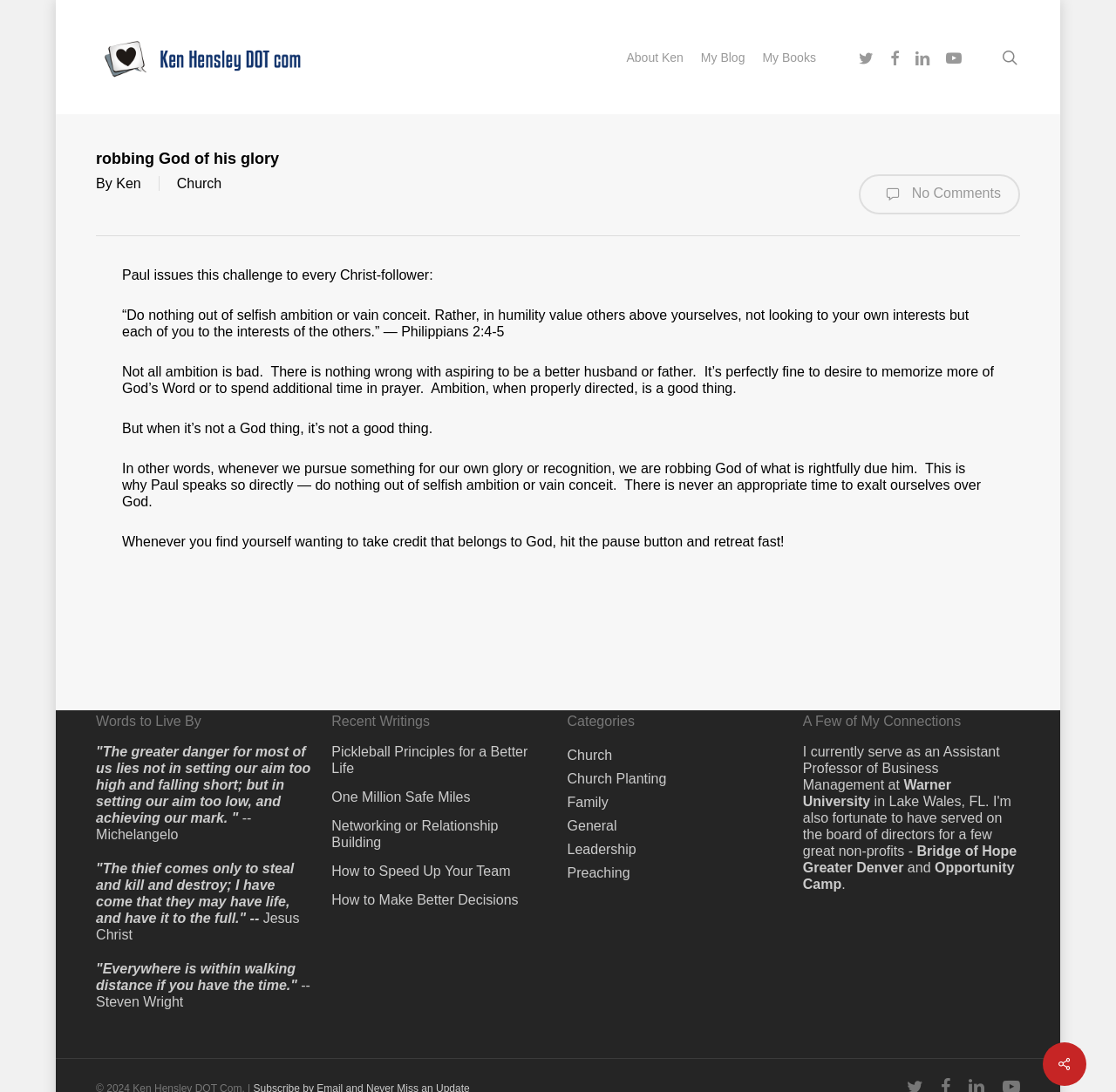What is the topic of the article? Based on the image, give a response in one word or a short phrase.

Humility and ambition